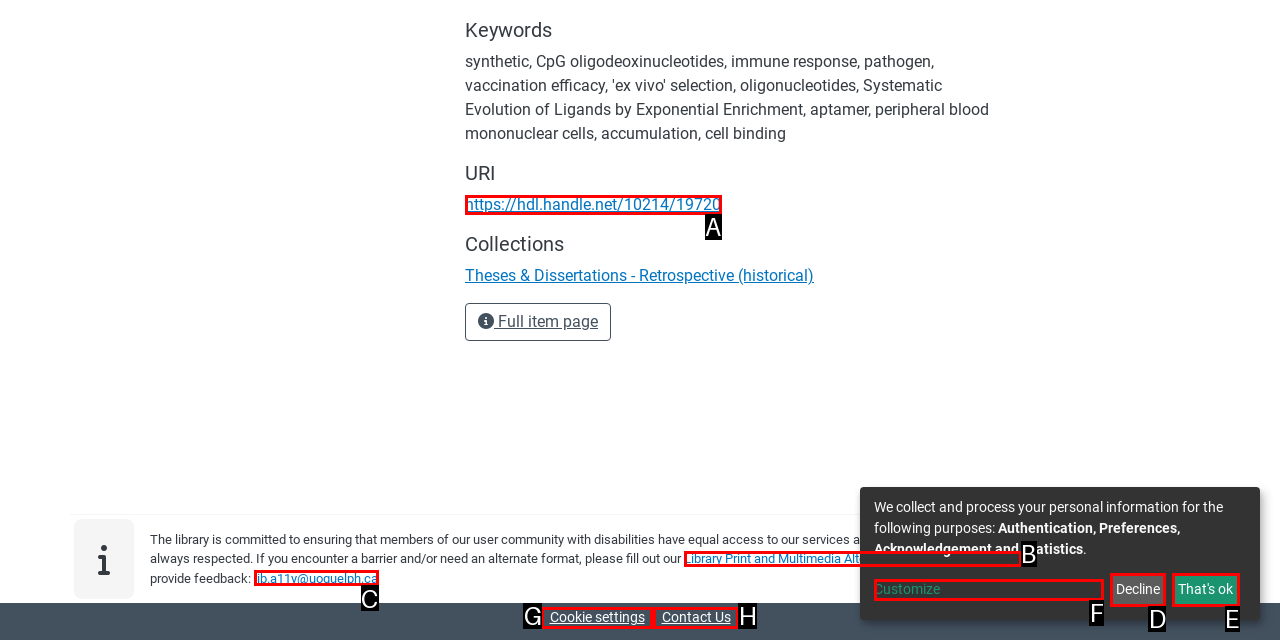Based on the element description: That's ok, choose the HTML element that matches best. Provide the letter of your selected option.

E